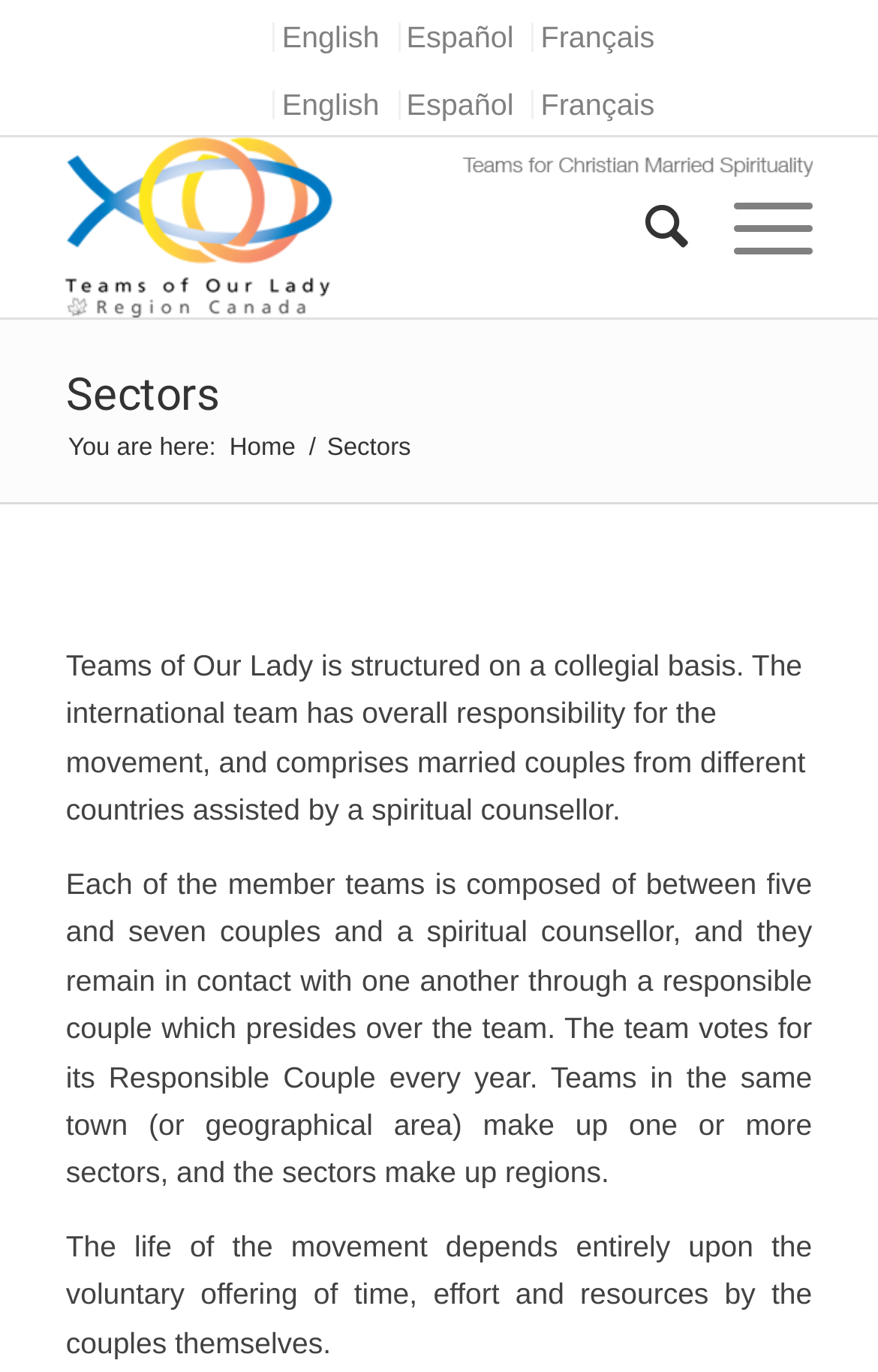How many languages are available on this website?
We need a detailed and exhaustive answer to the question. Please elaborate.

I counted the number of language options available on the top of the webpage, which are English, Español, and Français, so there are 3 languages available.